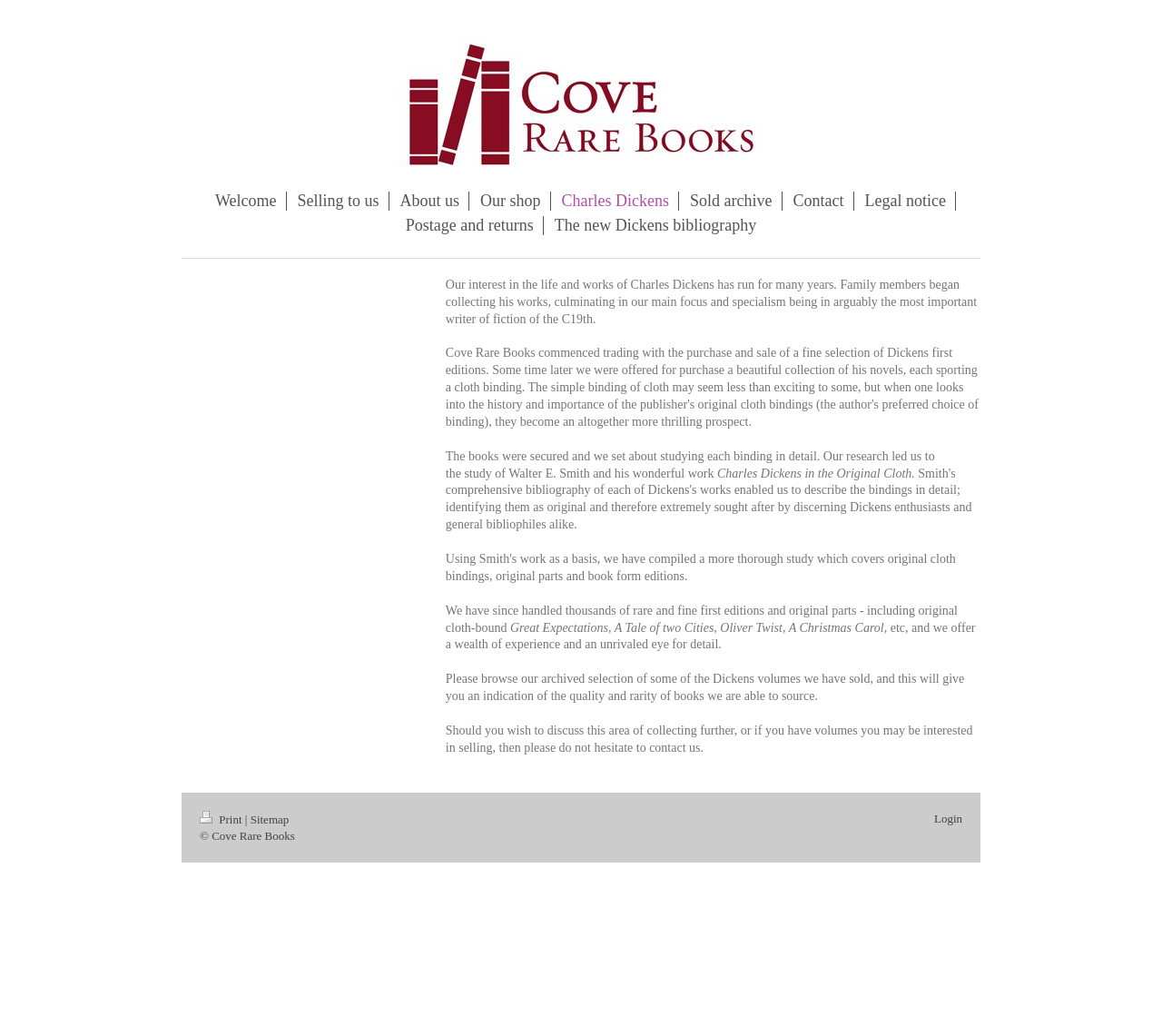Identify the bounding box coordinates for the UI element described as follows: Sold archive. Use the format (top-left x, top-left y, bottom-right x, bottom-right y) and ensure all values are floating point numbers between 0 and 1.

[0.586, 0.185, 0.673, 0.203]